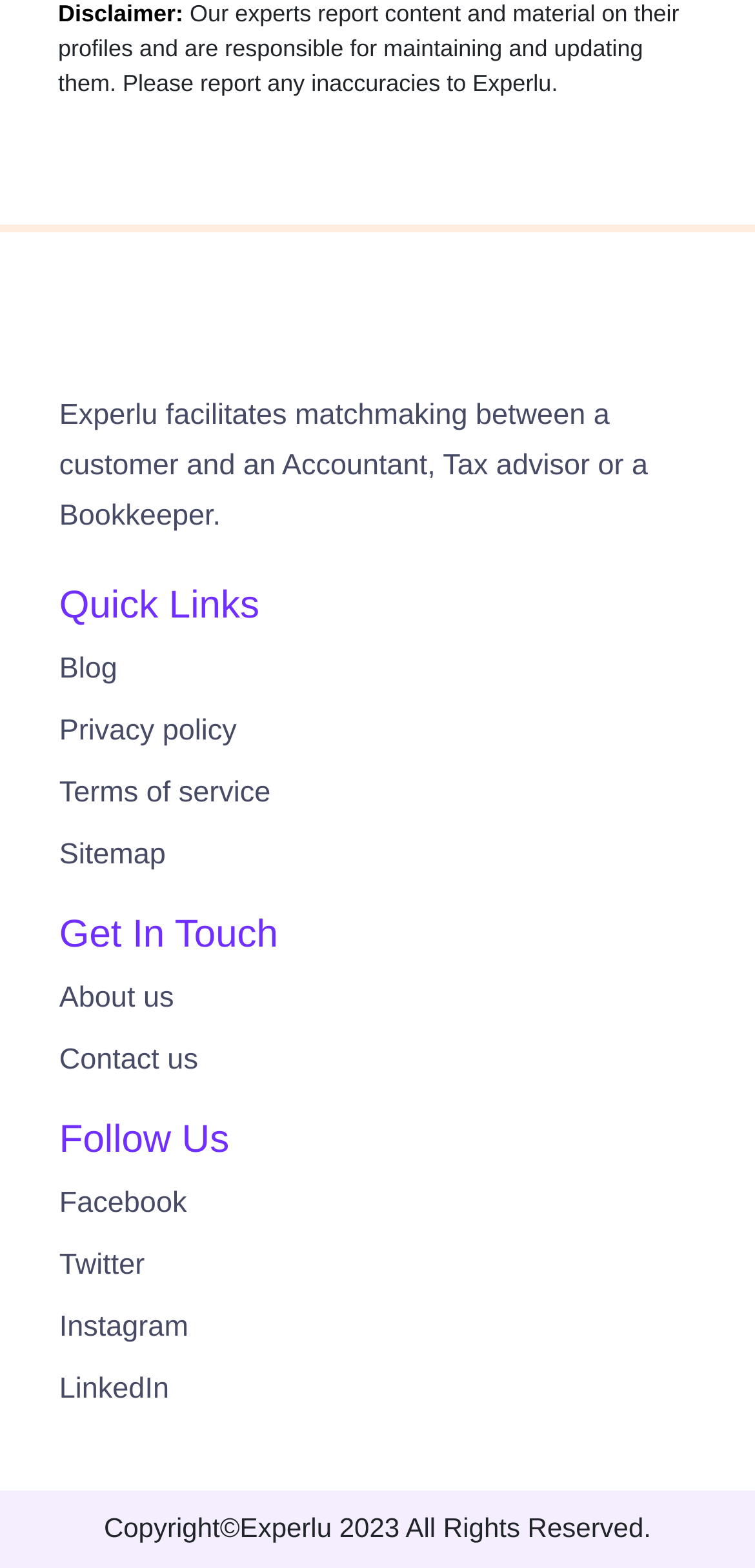Locate the bounding box of the UI element described in the following text: "Copyright©Experlu 2023 All rights reserved.".

[0.138, 0.965, 0.862, 0.984]